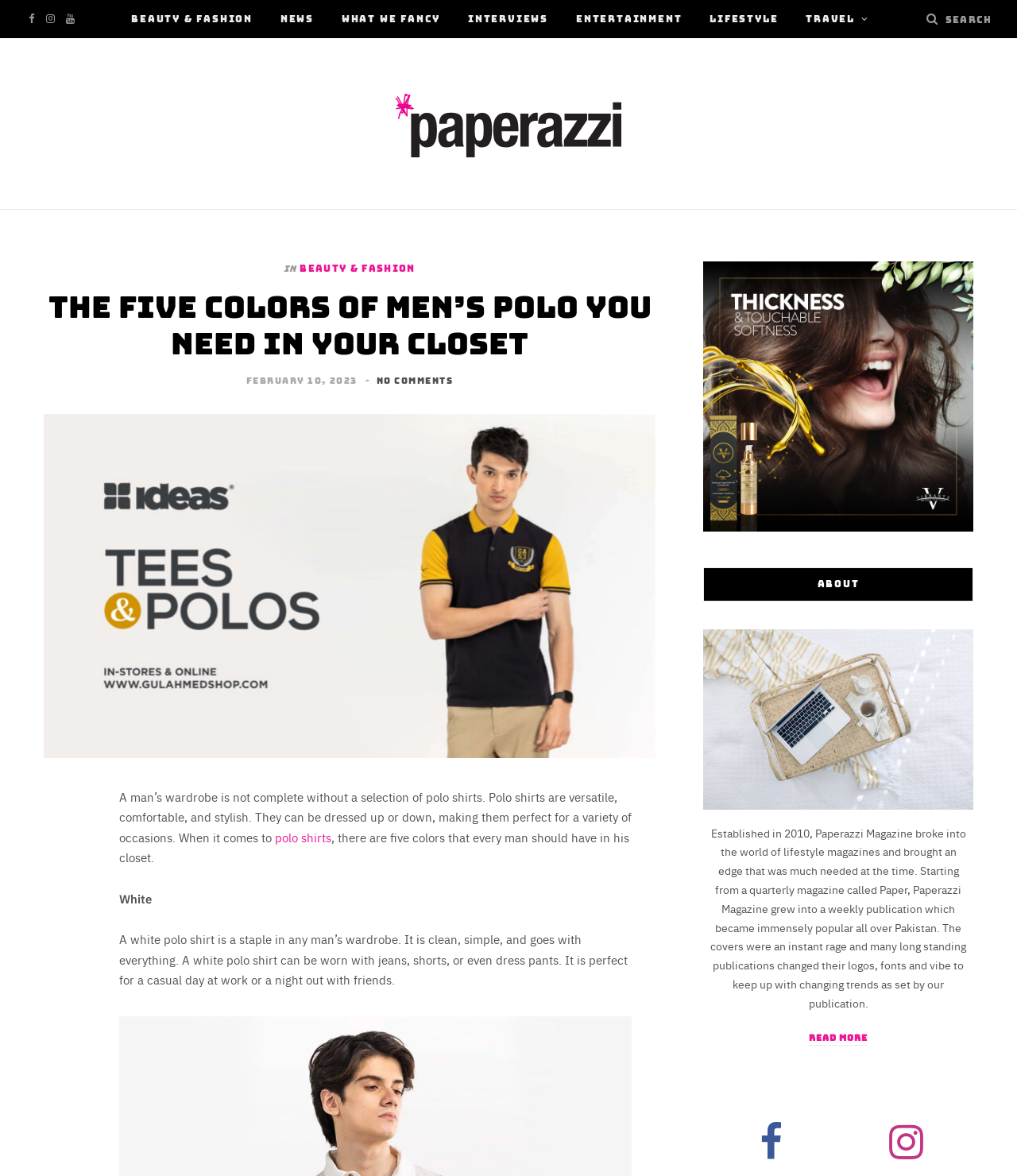Using the image as a reference, answer the following question in as much detail as possible:
How many social media links are there?

I counted the number of social media links at the top of the webpage, which are Facebook, Instagram, YouTube, and one more, so there are 4 social media links.